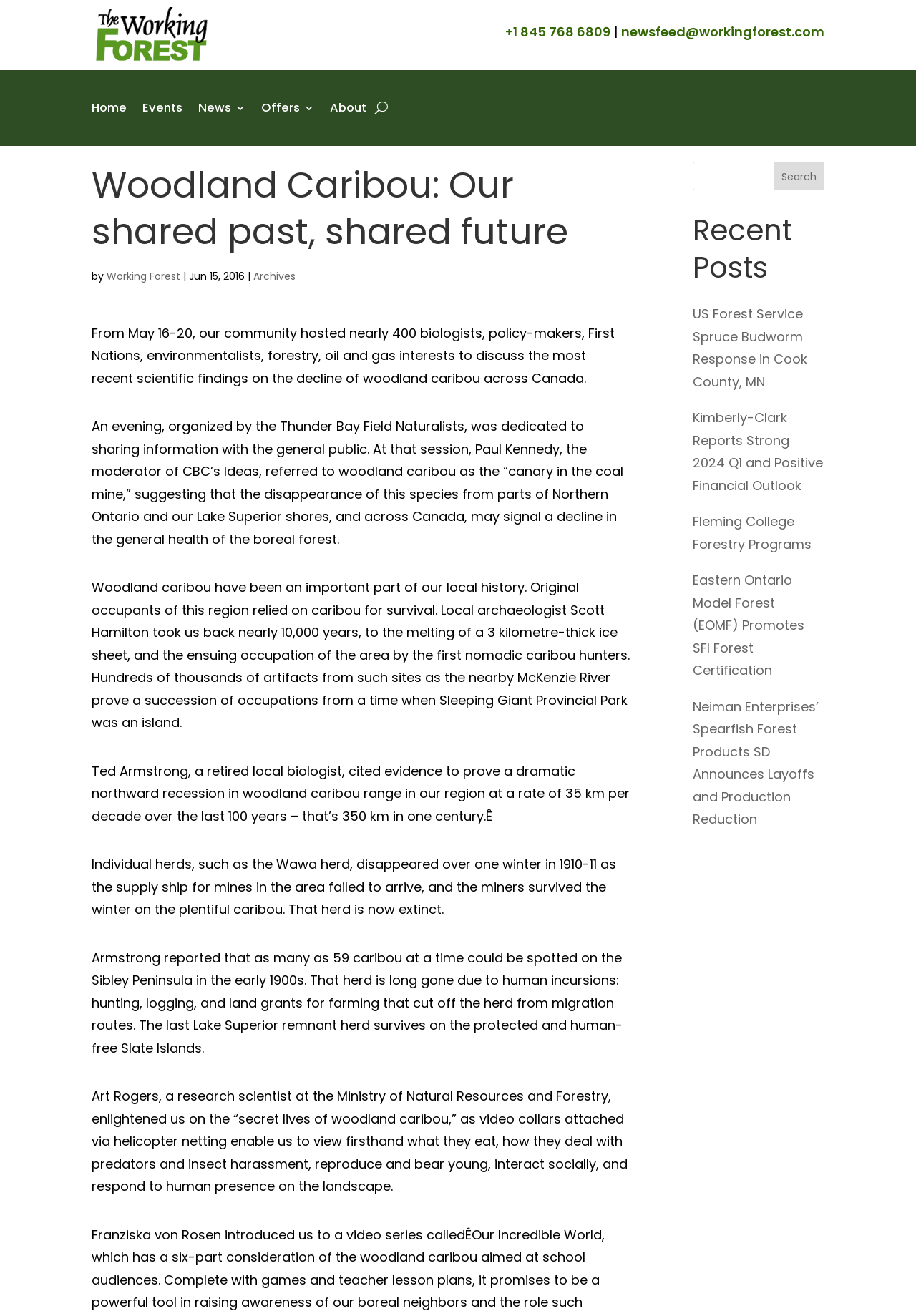Who moderated the session at the Thunder Bay Field Naturalists?
Give a detailed explanation using the information visible in the image.

According to the article, Paul Kennedy, the moderator of CBC's Ideas, referred to woodland caribou as the 'canary in the coal mine' during a session organized by the Thunder Bay Field Naturalists.